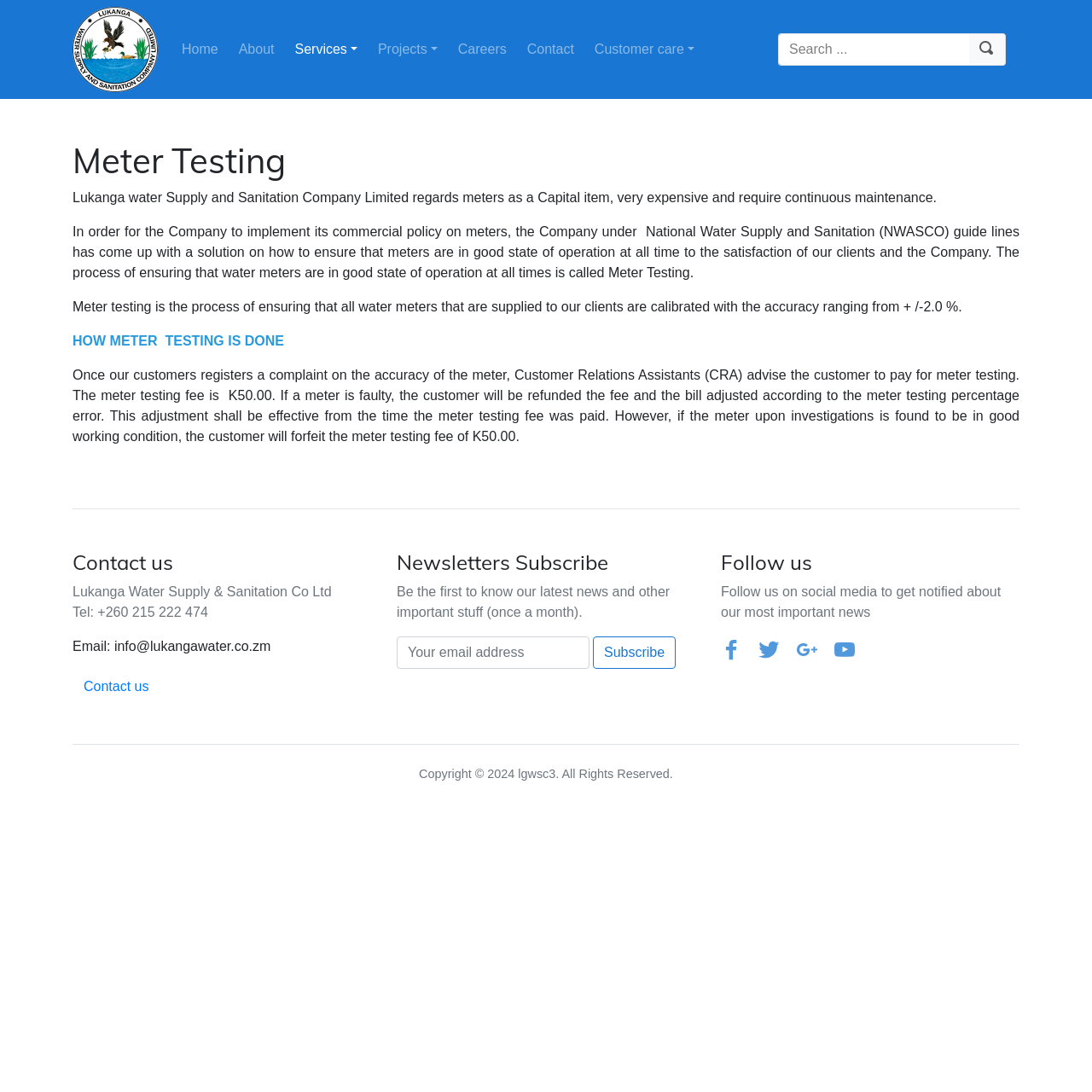Locate the coordinates of the bounding box for the clickable region that fulfills this instruction: "Contact us".

[0.066, 0.614, 0.146, 0.644]